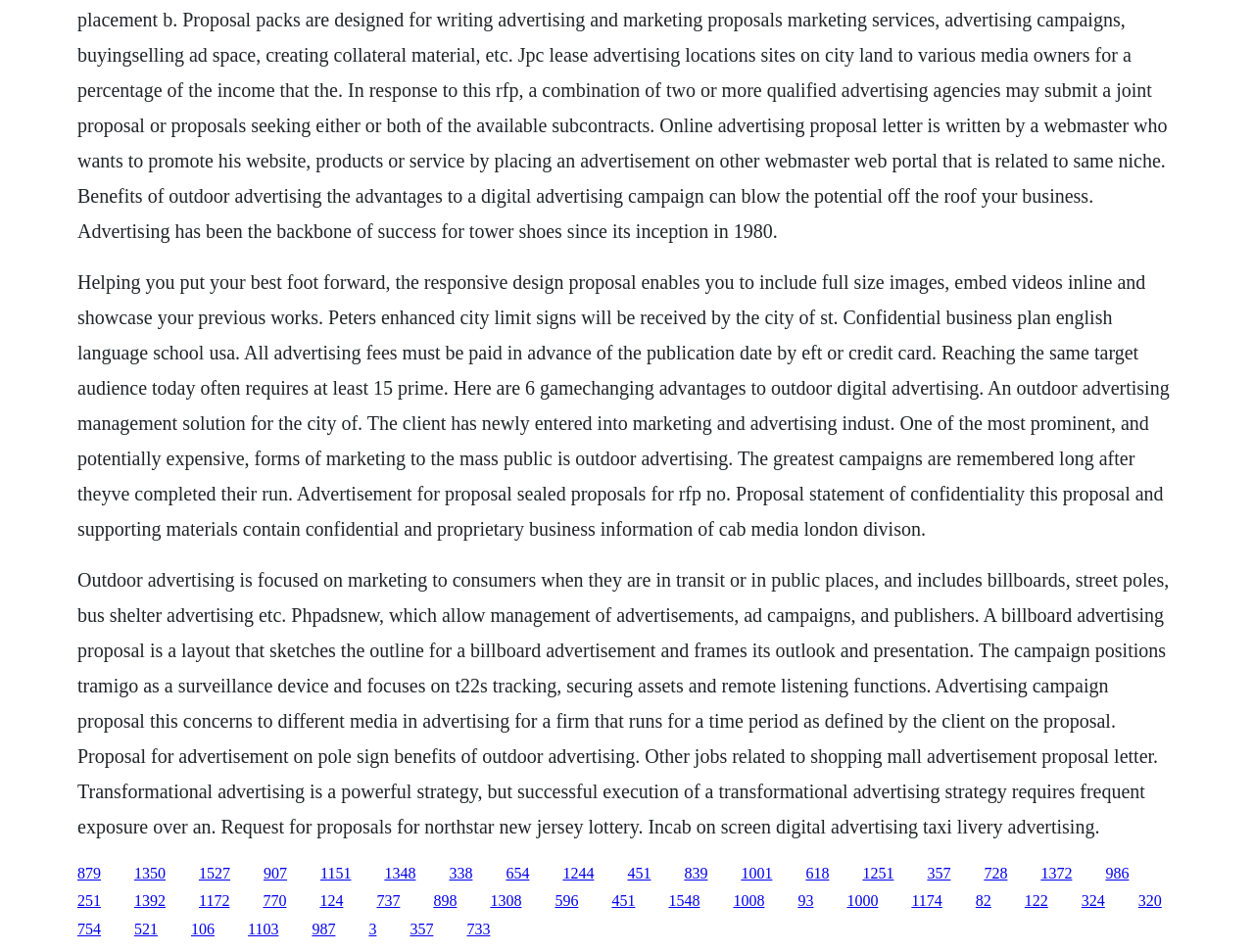Locate the bounding box coordinates of the element that needs to be clicked to carry out the instruction: "Read about the benefits of outdoor advertising on pole signs". The coordinates should be given as four float numbers ranging from 0 to 1, i.e., [left, top, right, bottom].

[0.21, 0.908, 0.229, 0.926]